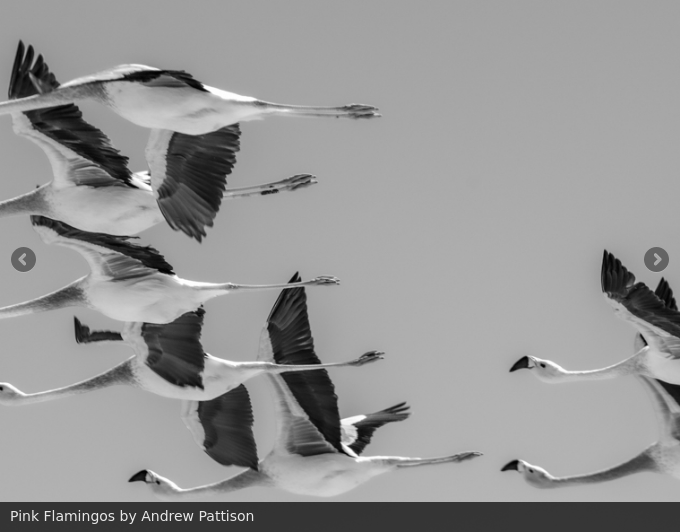Analyze the image and deliver a detailed answer to the question: Who is the photographer of the artwork?

The caption credits the photographer of the artwork as Andrew Pattison, which suggests that he is the one who took the photograph.